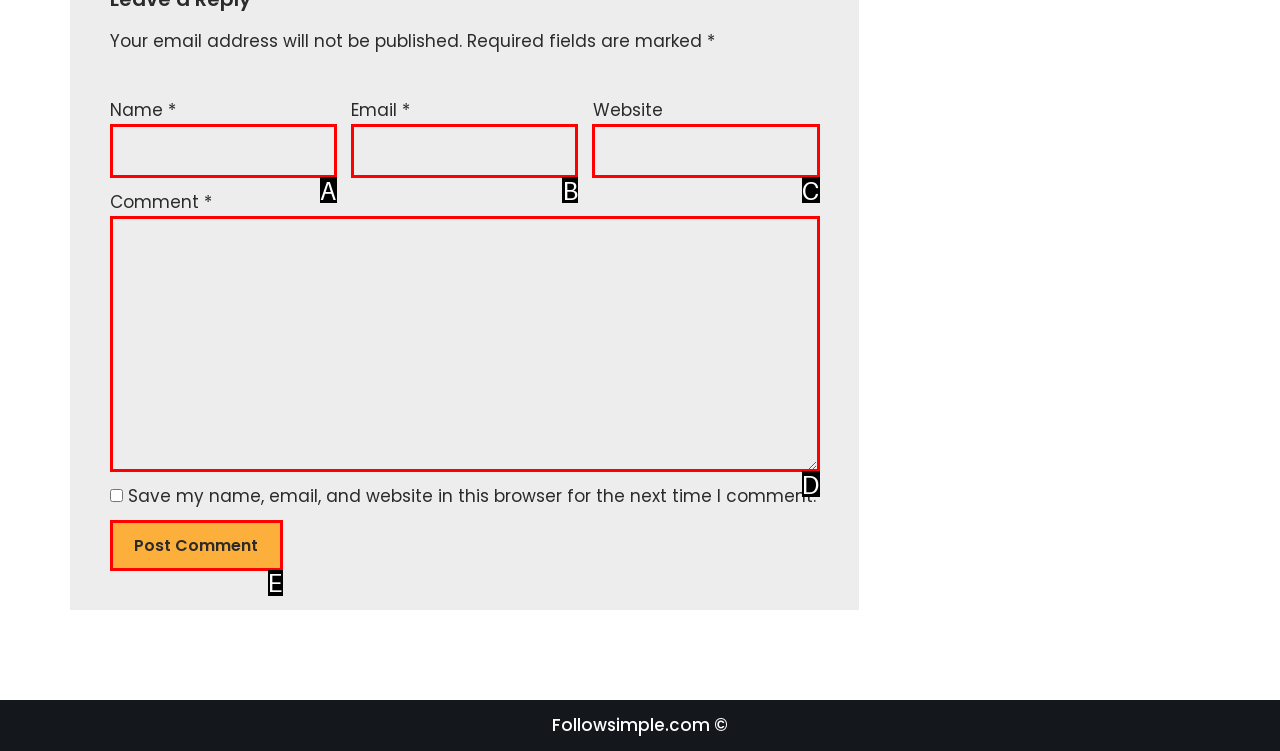Identify the HTML element that best matches the description: What are DIDs?. Provide your answer by selecting the corresponding letter from the given options.

None